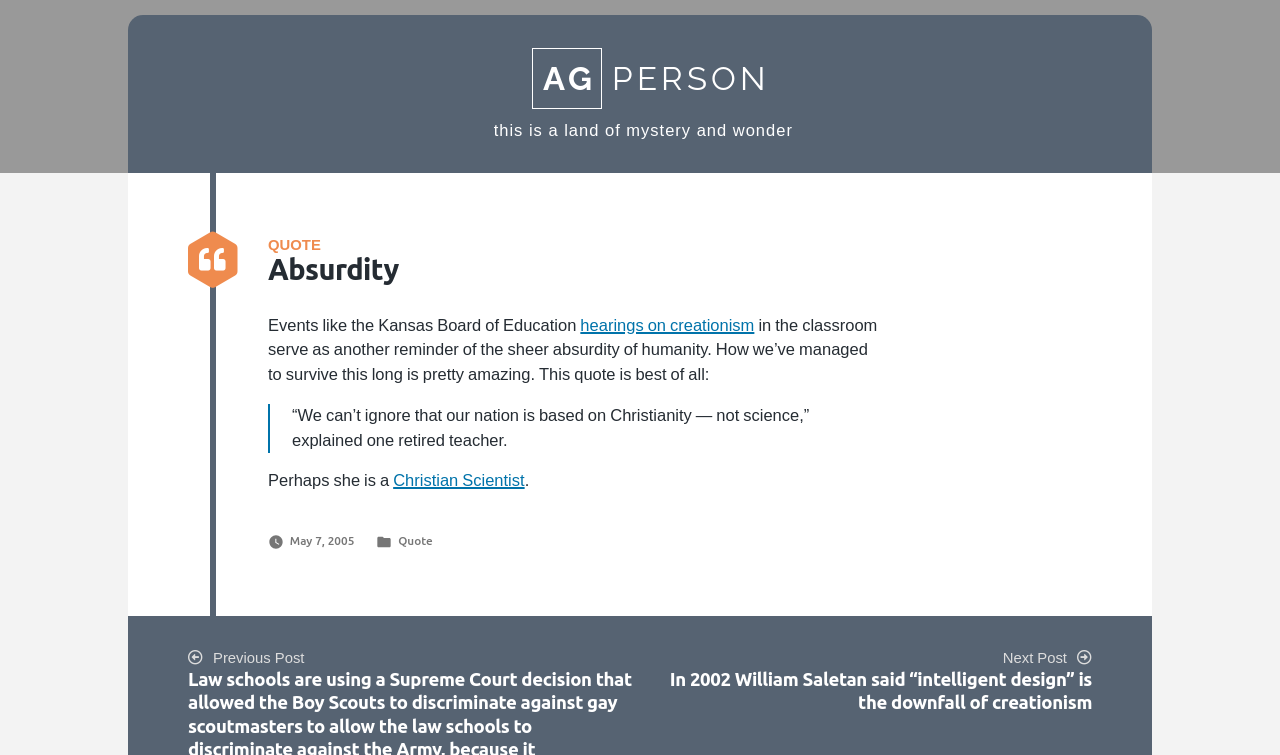What is the title of the next post?
Look at the image and answer the question with a single word or phrase.

In 2002 William Saletan said “intelligent design” is the downfall of creationism